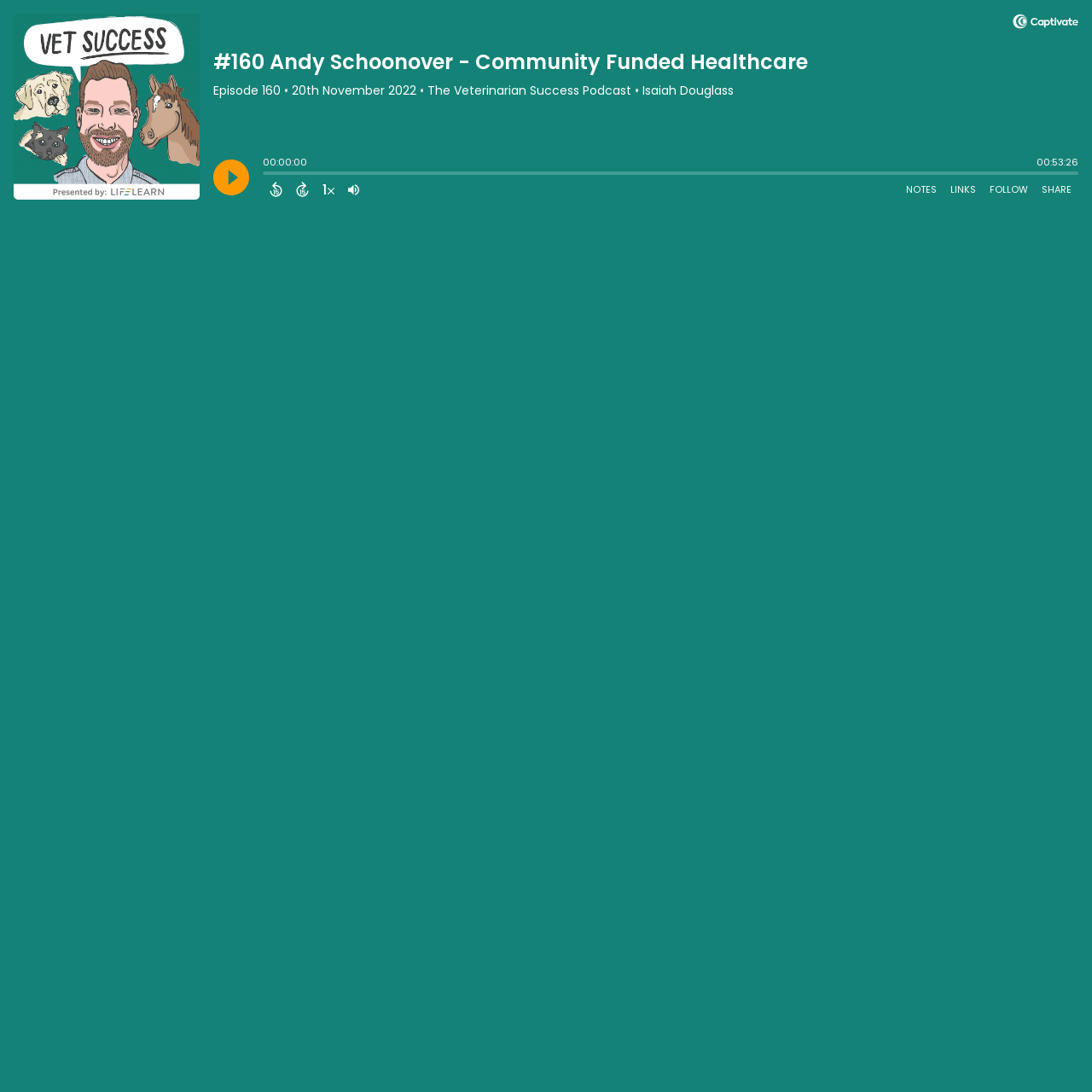Provide a brief response to the question below using a single word or phrase: 
What is the purpose of the slider element?

Adjust playback position